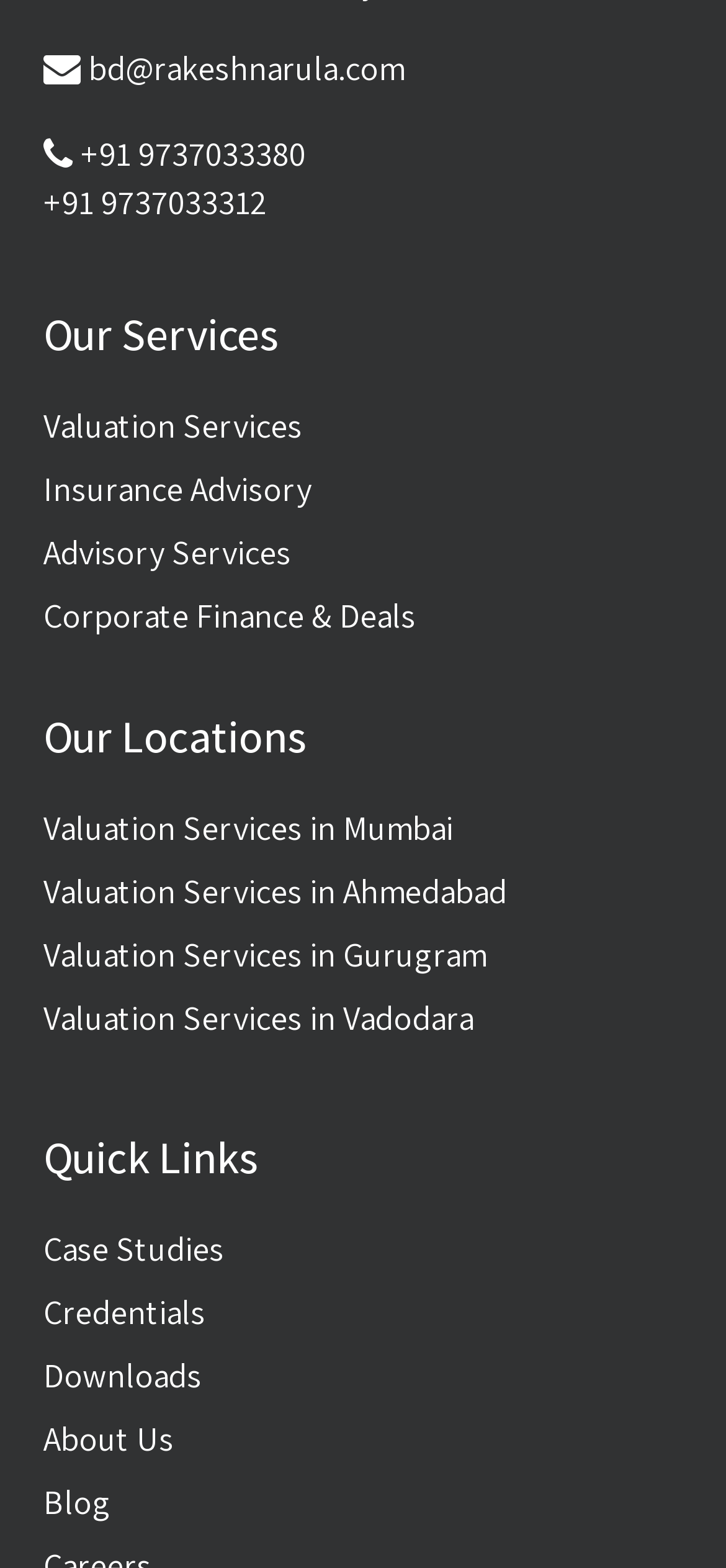Show the bounding box coordinates for the element that needs to be clicked to execute the following instruction: "Learn about Insurance Advisory". Provide the coordinates in the form of four float numbers between 0 and 1, i.e., [left, top, right, bottom].

[0.06, 0.297, 0.94, 0.328]